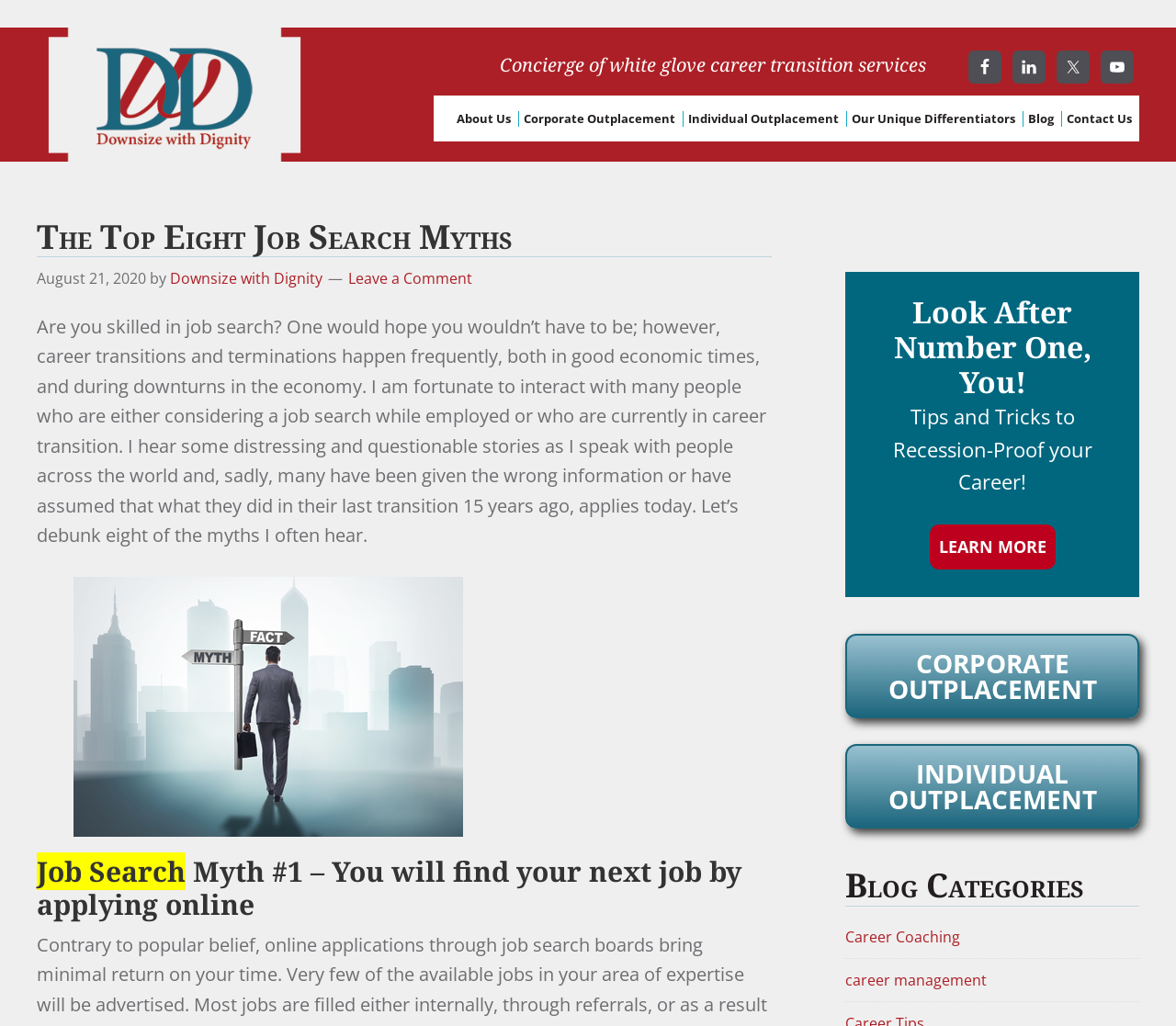Determine the bounding box coordinates of the clickable element to complete this instruction: "Click on the Facebook link". Provide the coordinates in the format of four float numbers between 0 and 1, [left, top, right, bottom].

[0.823, 0.049, 0.852, 0.081]